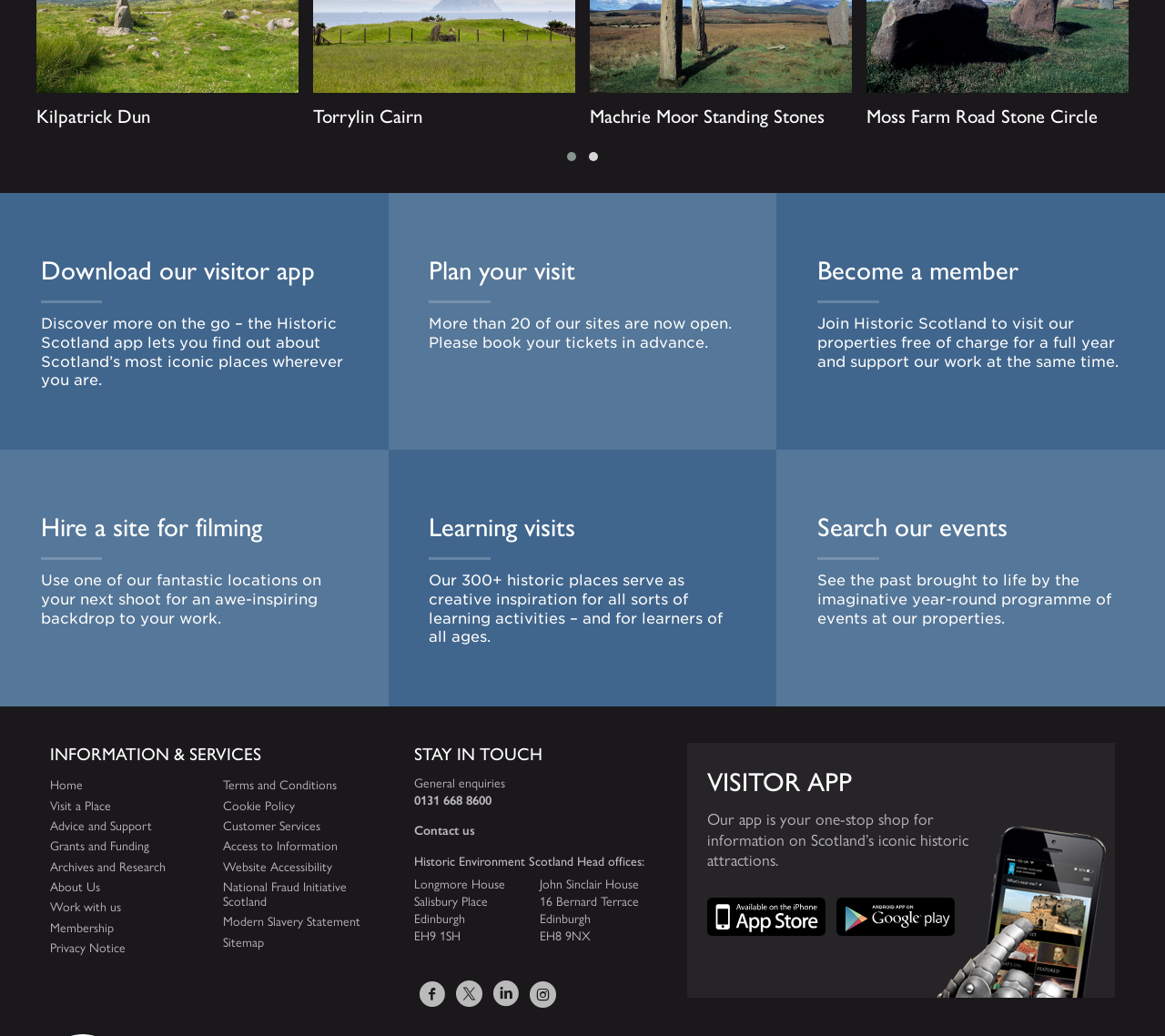Please answer the following question using a single word or phrase: 
How many social media platforms does Historic Environment Scotland have a presence on?

4